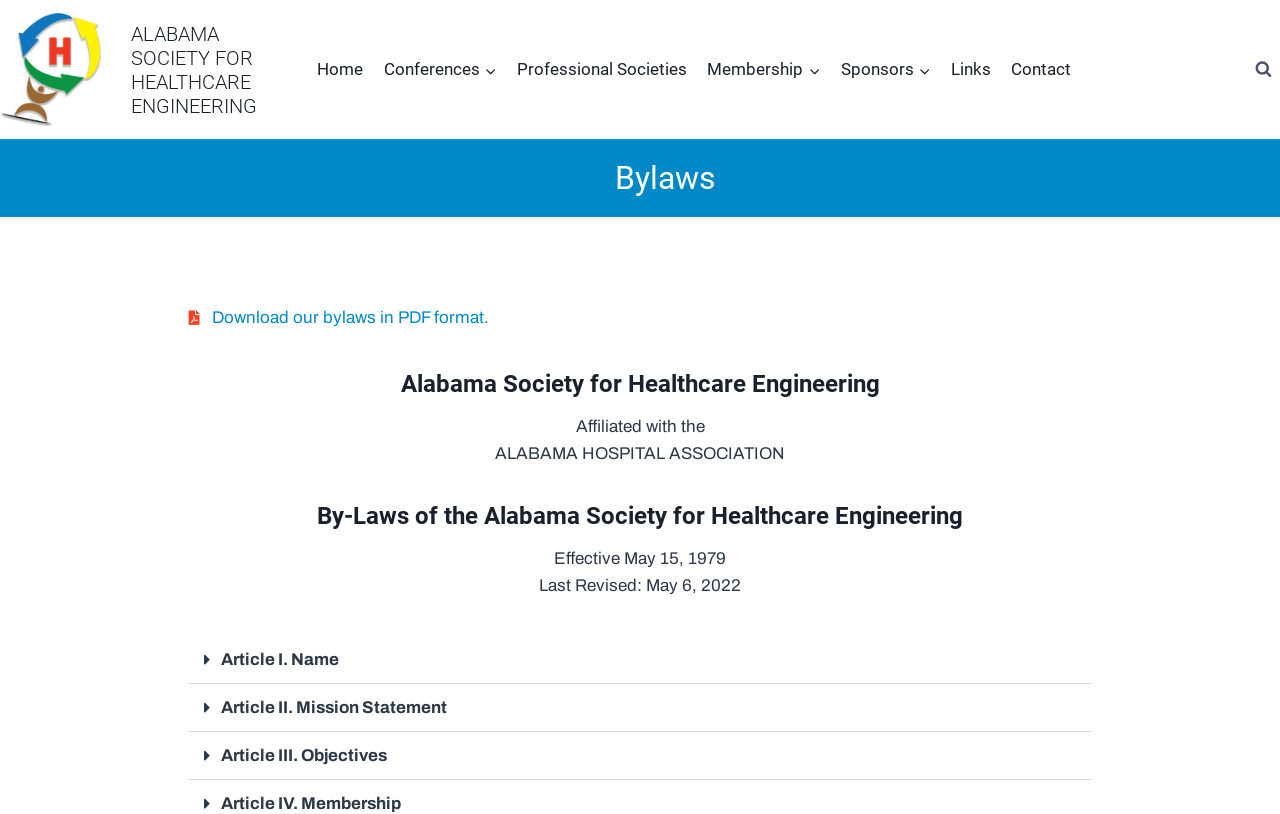Give a complete and precise description of the webpage's appearance.

The webpage is about the bylaws of the Alabama Society for Healthcare Engineering. At the top left, there is a logo image of "AlaSHE" next to a link to the organization's homepage. Below the logo, there is a heading that reads "ALABAMA SOCIETY FOR HEALTHCARE ENGINEERING". 

To the right of the logo, there is a primary navigation menu that contains links to various pages, including "Home", "Conferences", "Professional Societies", "Membership", "Sponsors", "Links", and "Contact". Each of these links has an expandable child menu.

On the top right, there is a button to view a search form. Below the navigation menu, there is a heading that reads "Bylaws". 

Under the "Bylaws" heading, there is a link to download the bylaws in PDF format. Below this link, there is a heading that reads "Alabama Society for Healthcare Engineering", followed by a paragraph of text that mentions the organization's affiliation with the Alabama Hospital Association.

The main content of the page is divided into sections, each with a heading that describes a specific article of the bylaws, such as "By-Laws of the Alabama Society for Healthcare Engineering", "Effective May 15, 1979", and "Last Revised: May 6, 2022". 

Each article is represented by a button that can be expanded to reveal the article's content. The articles are labeled as "Article I. Name", "Article II. Mission Statement", "Article III. Objectives", and so on.